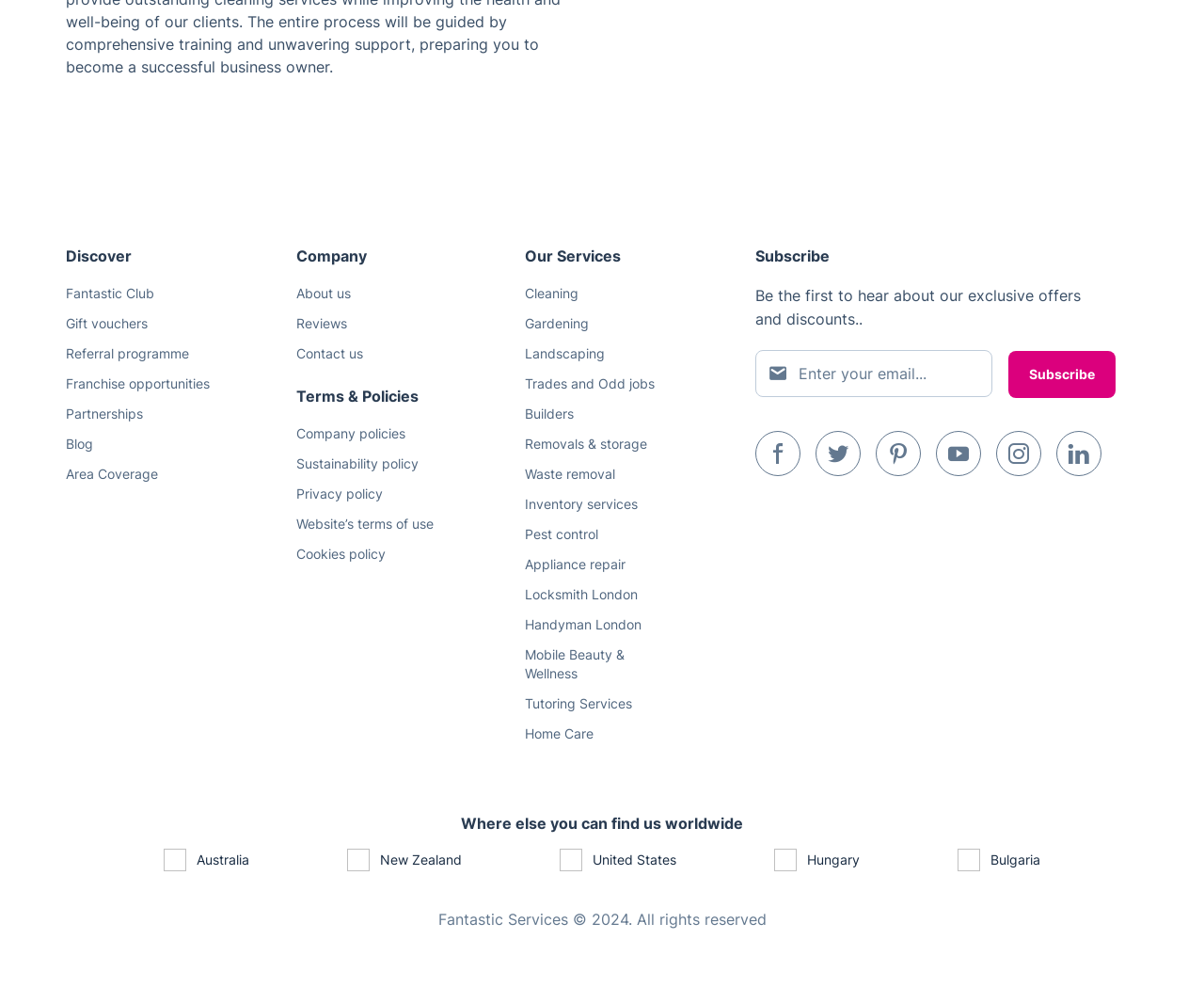Locate the bounding box of the user interface element based on this description: "Removals & storage".

[0.066, 0.672, 0.135, 0.714]